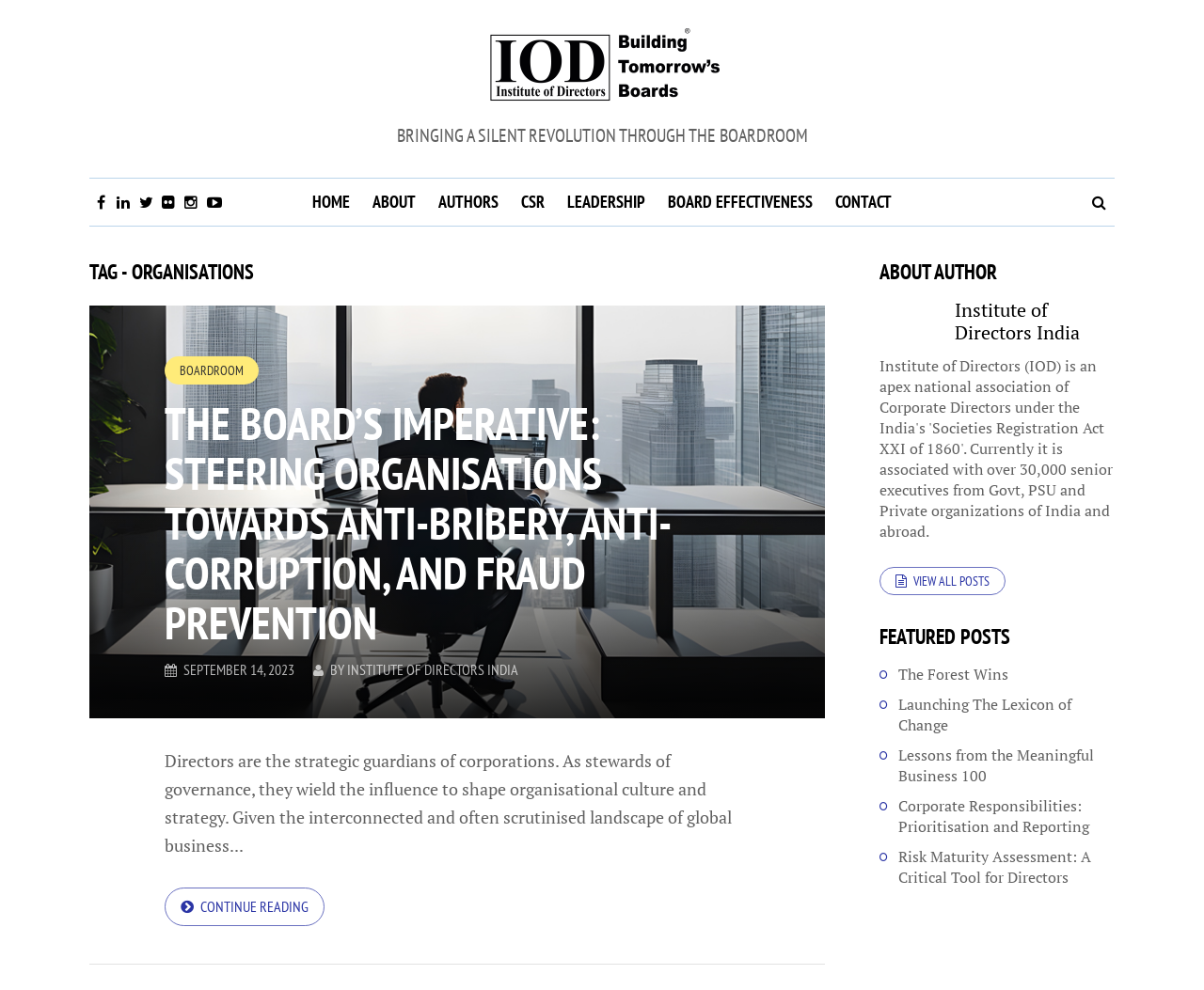Please find the bounding box coordinates of the element that must be clicked to perform the given instruction: "Read about the board's imperative". The coordinates should be four float numbers from 0 to 1, i.e., [left, top, right, bottom].

[0.137, 0.403, 0.623, 0.654]